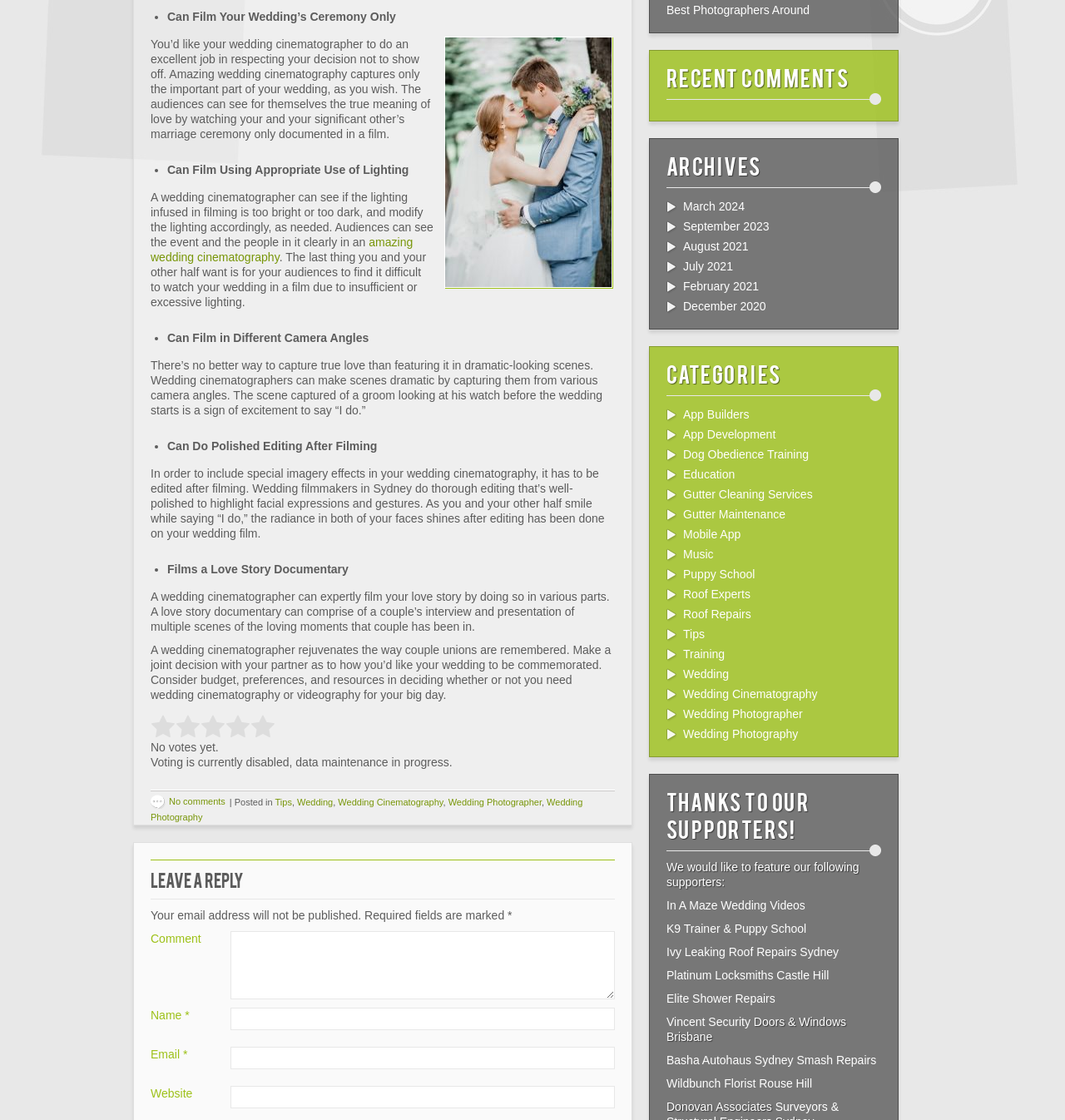Please determine the bounding box coordinates for the UI element described here. Use the format (top-left x, top-left y, bottom-right x, bottom-right y) with values bounded between 0 and 1: Wildbunch Florist Rouse Hill

[0.626, 0.961, 0.763, 0.973]